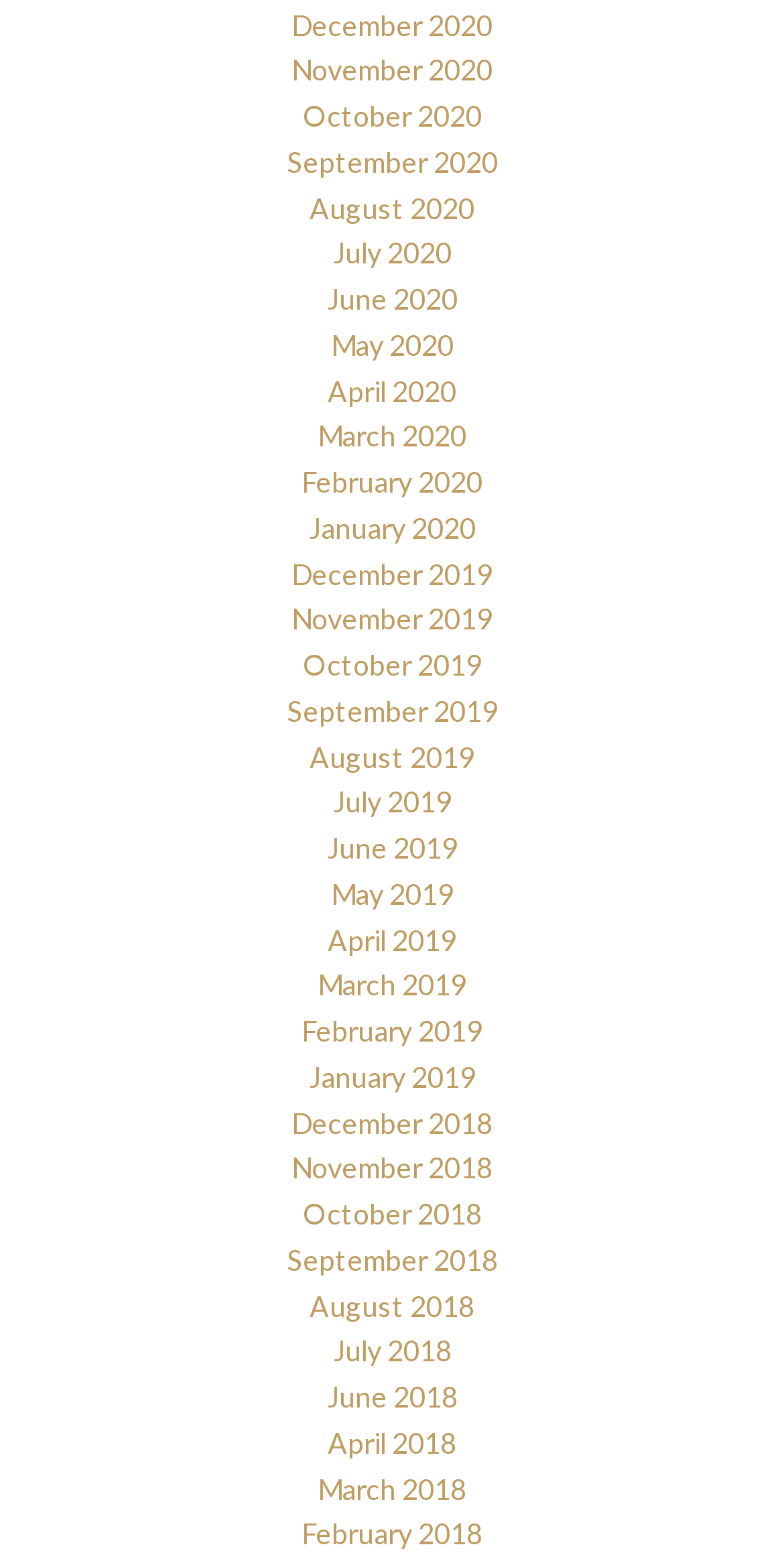What is the earliest month listed?
Give a comprehensive and detailed explanation for the question.

By examining the list of links on the webpage, I can see that the earliest month listed is February 2018, which is the last link in the list.